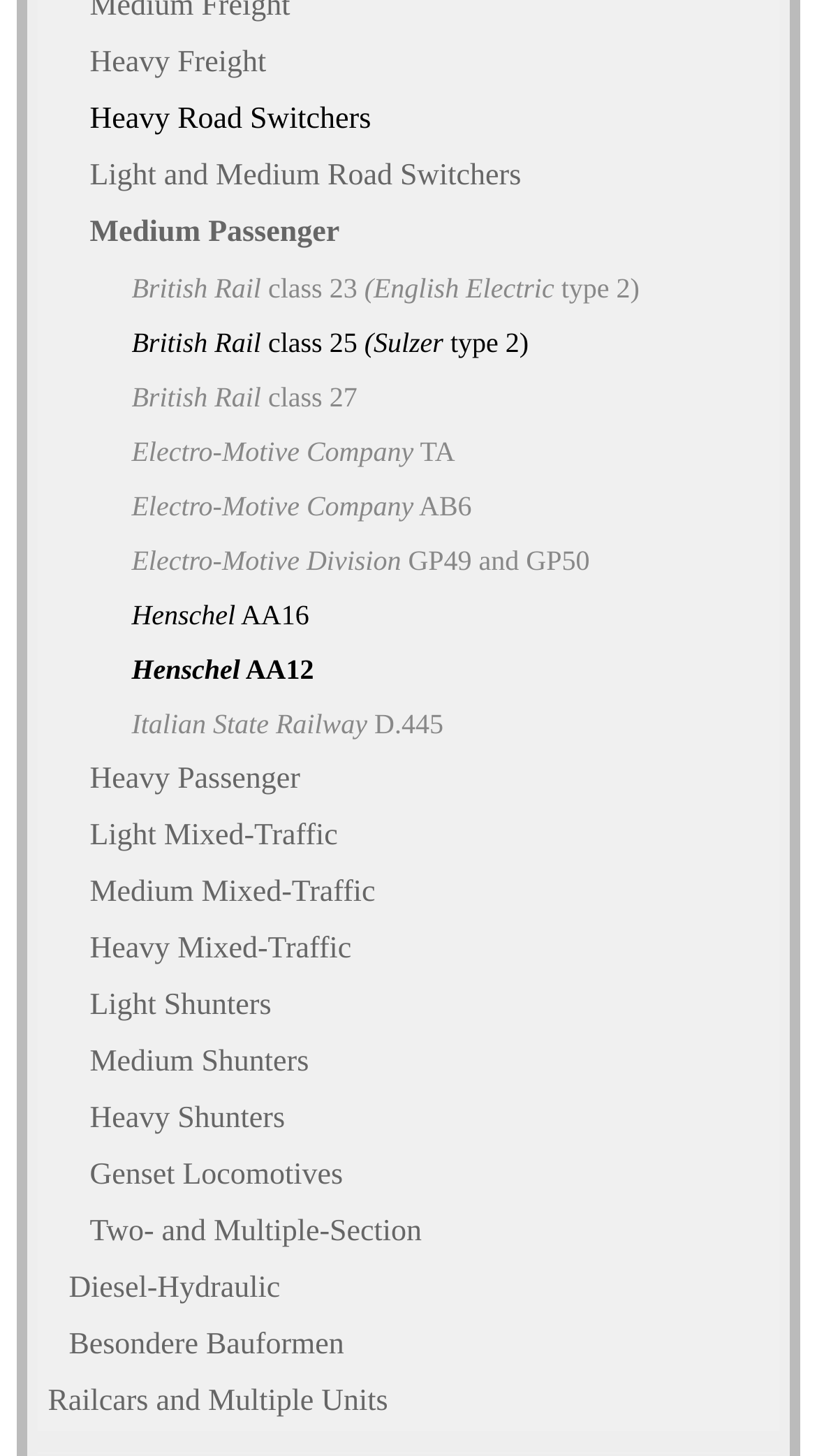Answer the question below with a single word or a brief phrase: 
How many links are there on this webpage?

30